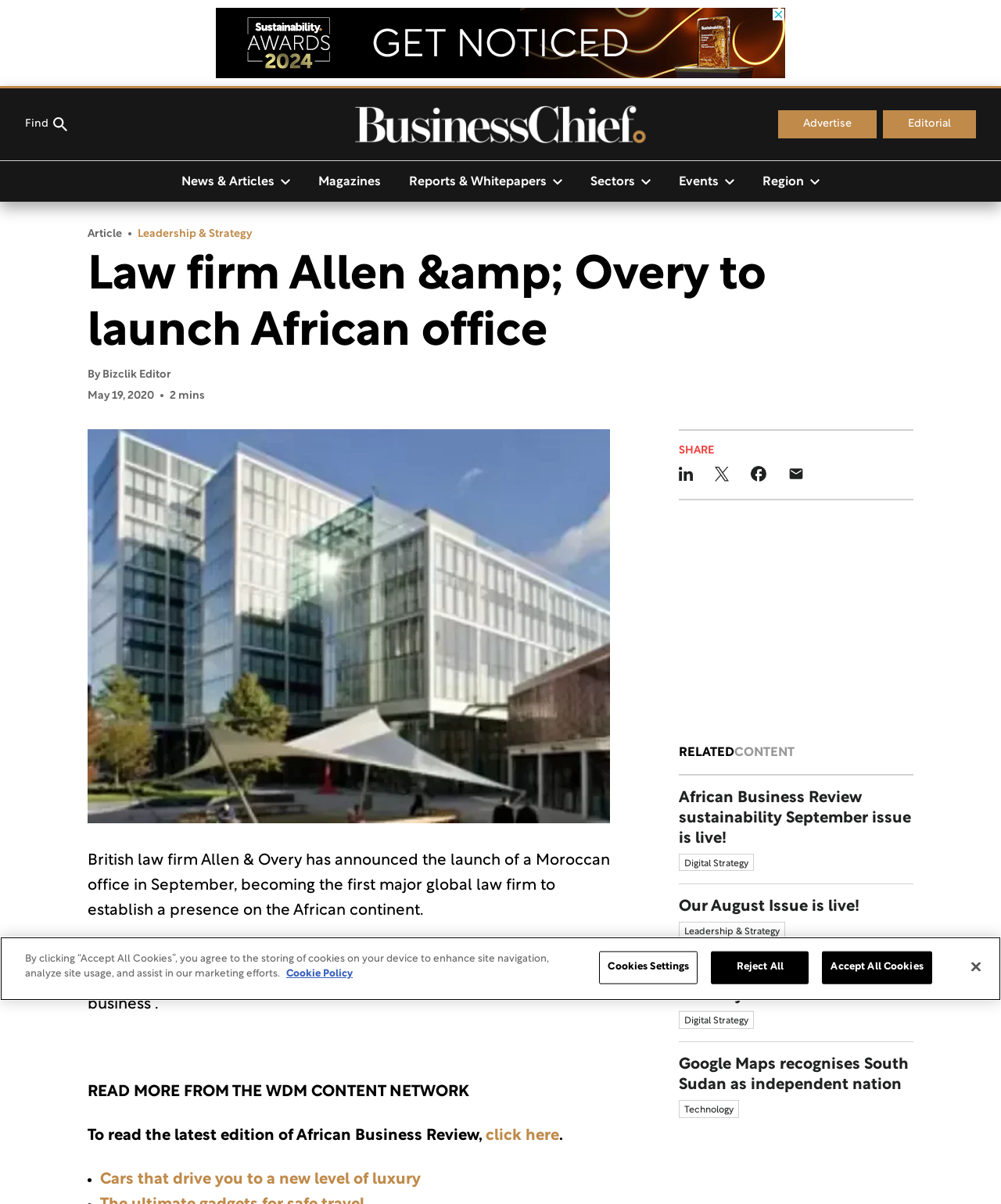Locate the bounding box coordinates of the region to be clicked to comply with the following instruction: "Click the 'Events' link". The coordinates must be four float numbers between 0 and 1, in the form [left, top, right, bottom].

[0.664, 0.14, 0.748, 0.161]